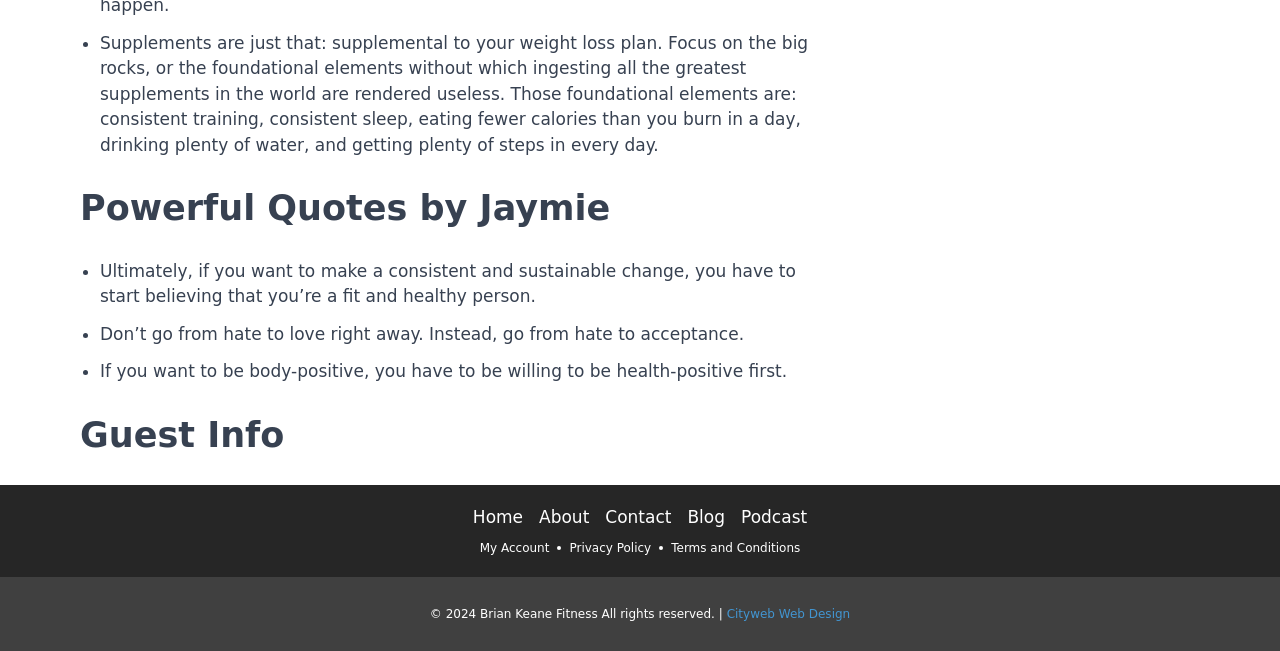What is the theme of the guest info section?
Provide a thorough and detailed answer to the question.

The theme of the guest info section is fitness because it is mentioned after the quotes section, which is related to fitness, and it is likely that the guest is a fitness expert or related to the fitness industry.